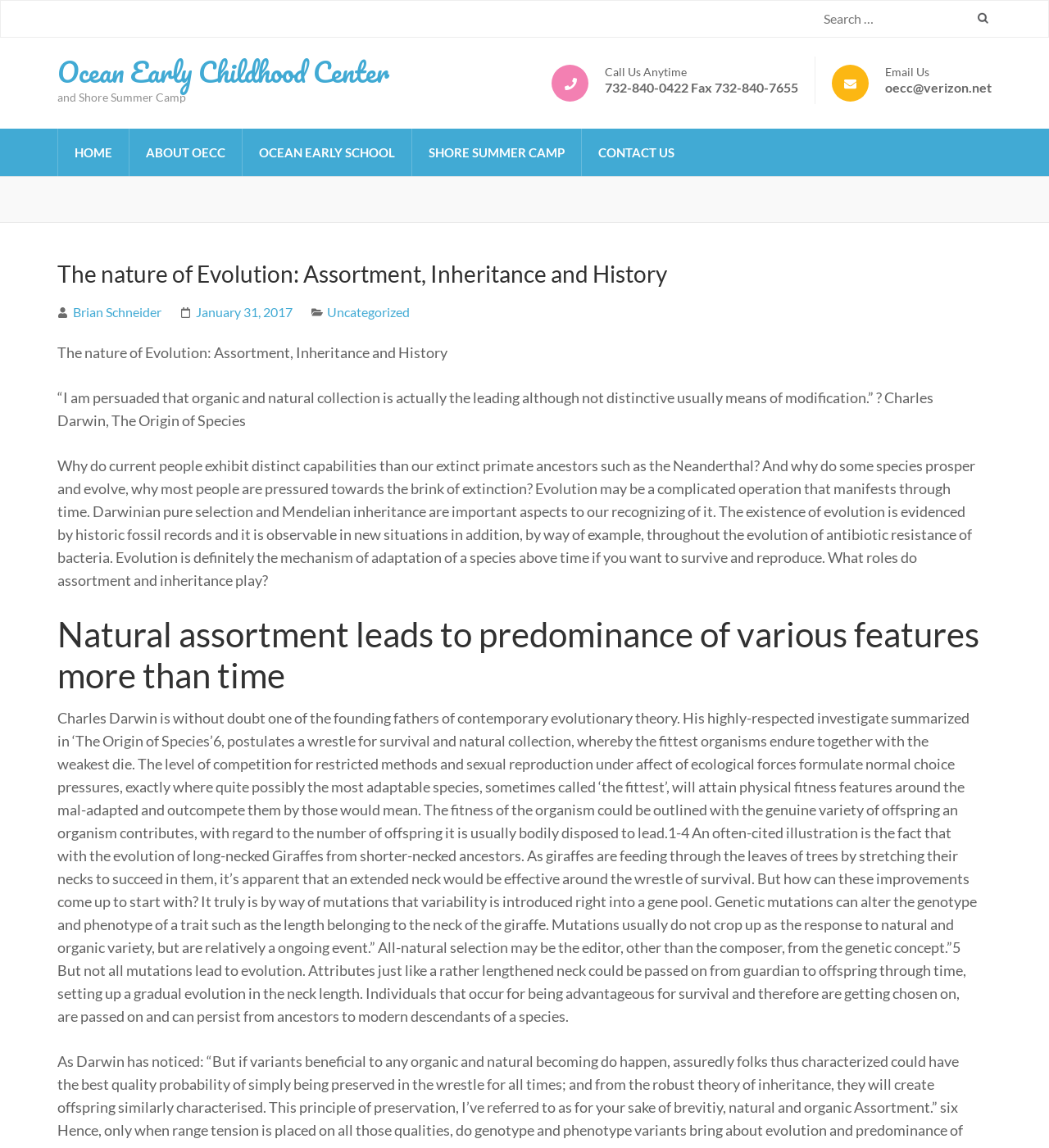Find the bounding box coordinates of the clickable area required to complete the following action: "Read about the nature of Evolution".

[0.055, 0.225, 0.934, 0.252]